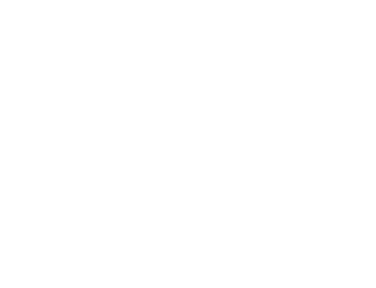What type of assets are considered in Digital Legacy Planning?
Answer the question with a detailed and thorough explanation.

The image emphasizes the need to consider how digital assets, such as social media accounts, online banking, and digital files, will be managed and preserved after an individual's passing.